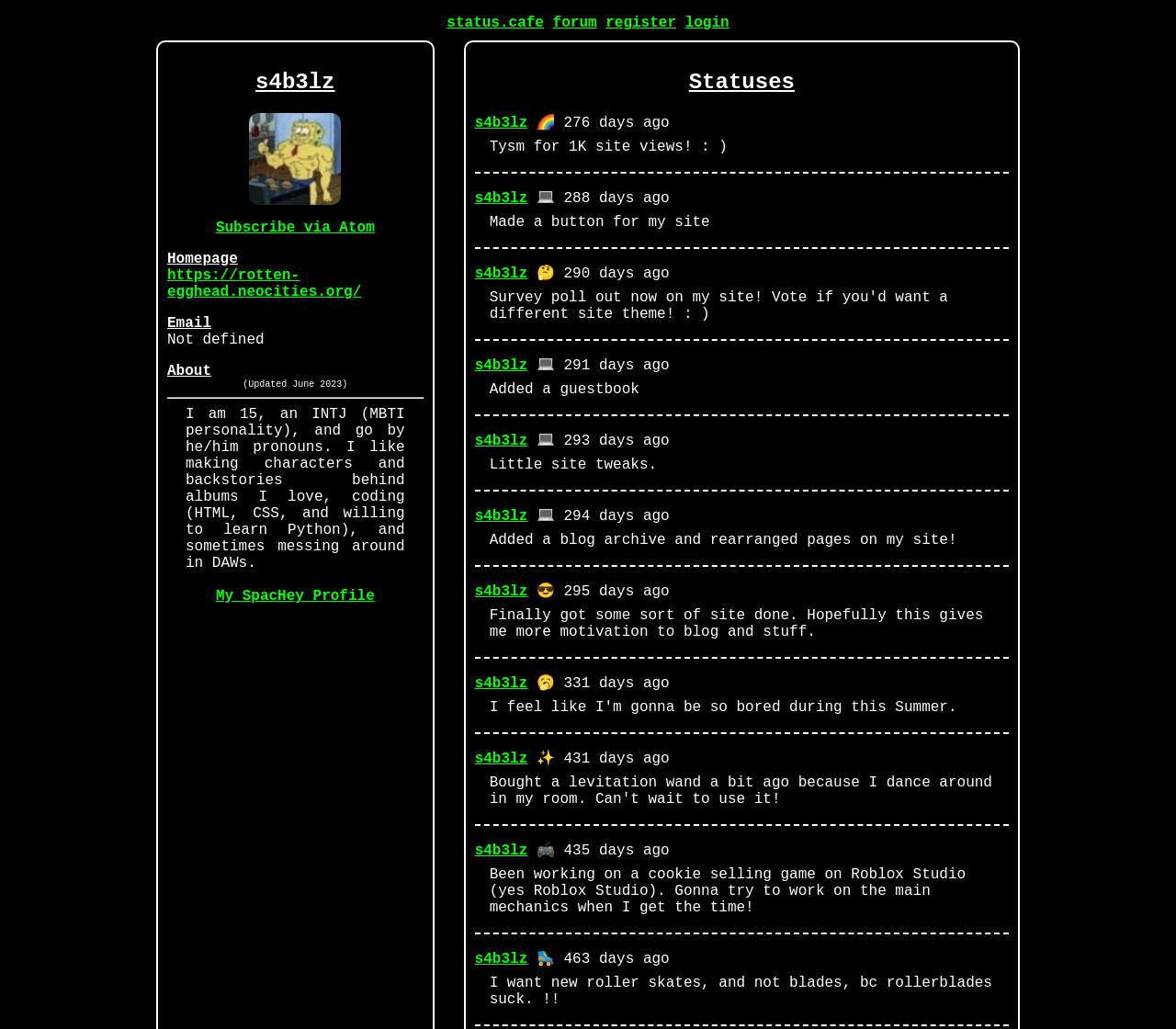How many site views did the user get?
Refer to the image and give a detailed response to the question.

The user got 1K site views, as mentioned in one of the status updates, which says 'Tysm for 1K site views! : )'.